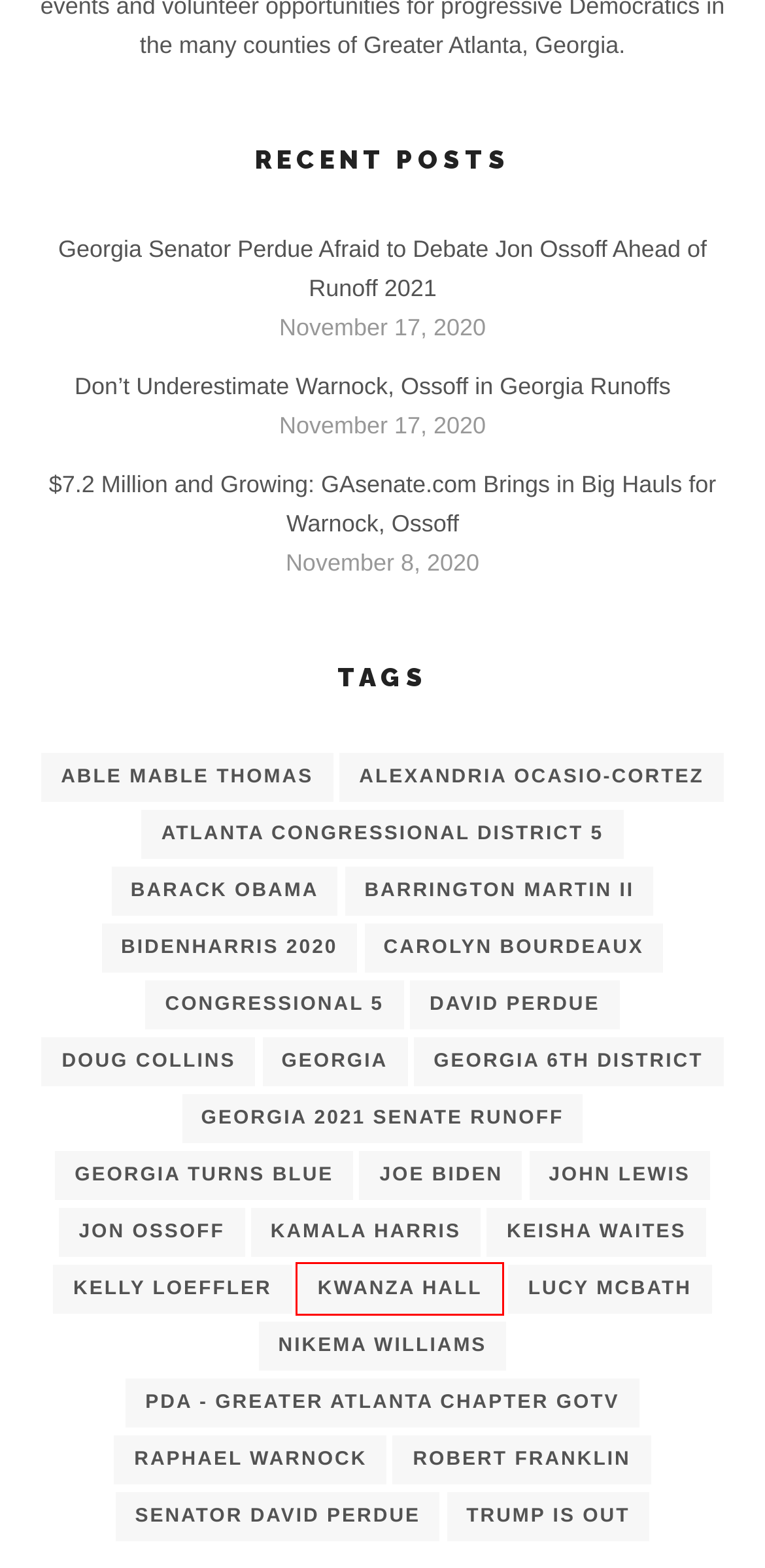You are given a screenshot of a webpage with a red rectangle bounding box around a UI element. Select the webpage description that best matches the new webpage after clicking the element in the bounding box. Here are the candidates:
A. Raphael Warnock – Progressive Democratic Activists
B. Don’t Underestimate Warnock, Ossoff in Georgia Runoffs – Progressive Democratic Activists
C. PDA – Greater Atlanta Chapter GOTV – Progressive Democratic Activists
D. Kwanza Hall – Progressive Democratic Activists
E. John Lewis – Progressive Democratic Activists
F. Doug Collins – Progressive Democratic Activists
G. Georgia 6th District – Progressive Democratic Activists
H. Congressional 5 – Progressive Democratic Activists

D